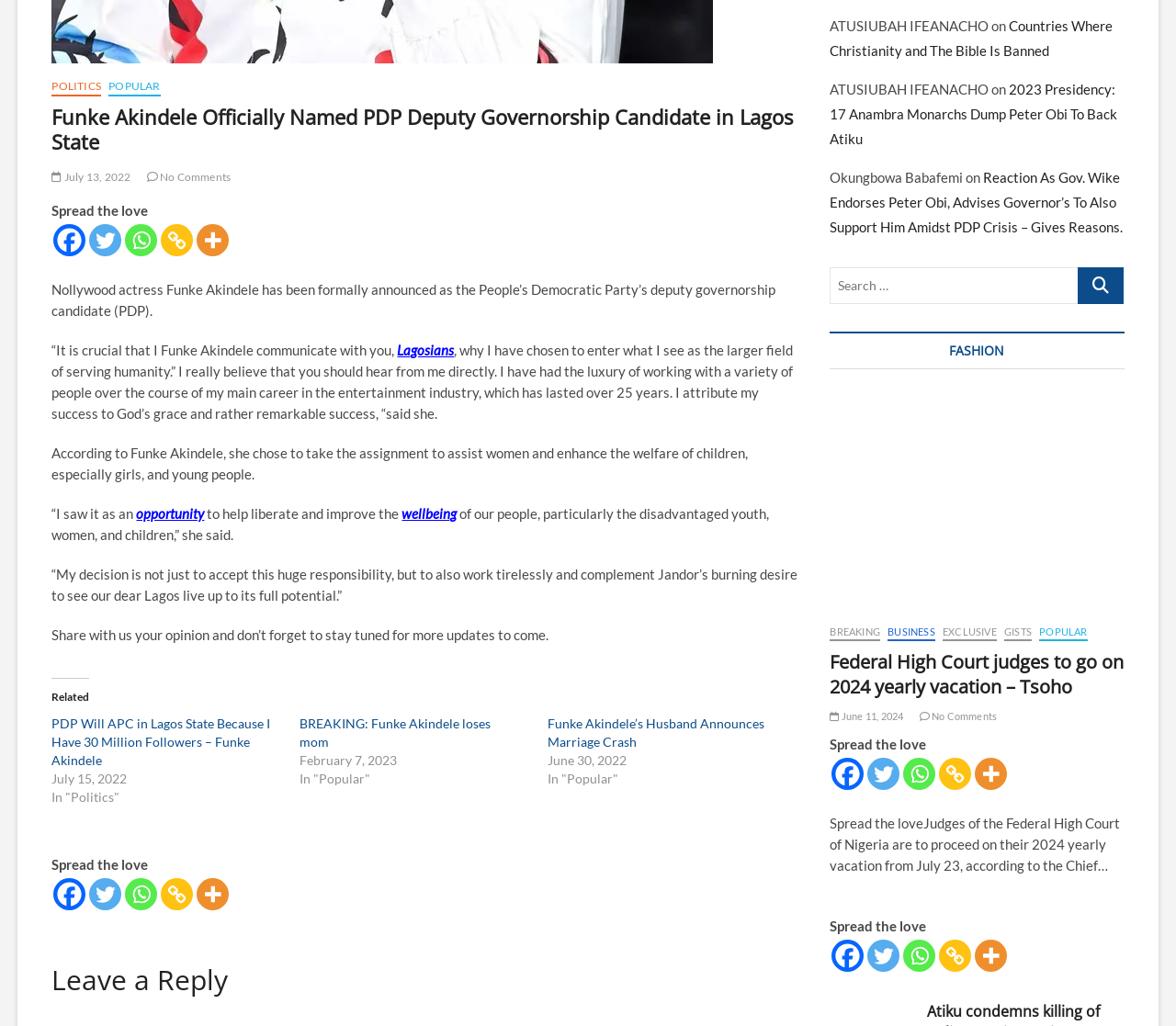What is the topic of the related article 'PDP Will APC in Lagos State Because I Have 30 Million Followers – Funke Akindele'? Look at the image and give a one-word or short phrase answer.

Politics